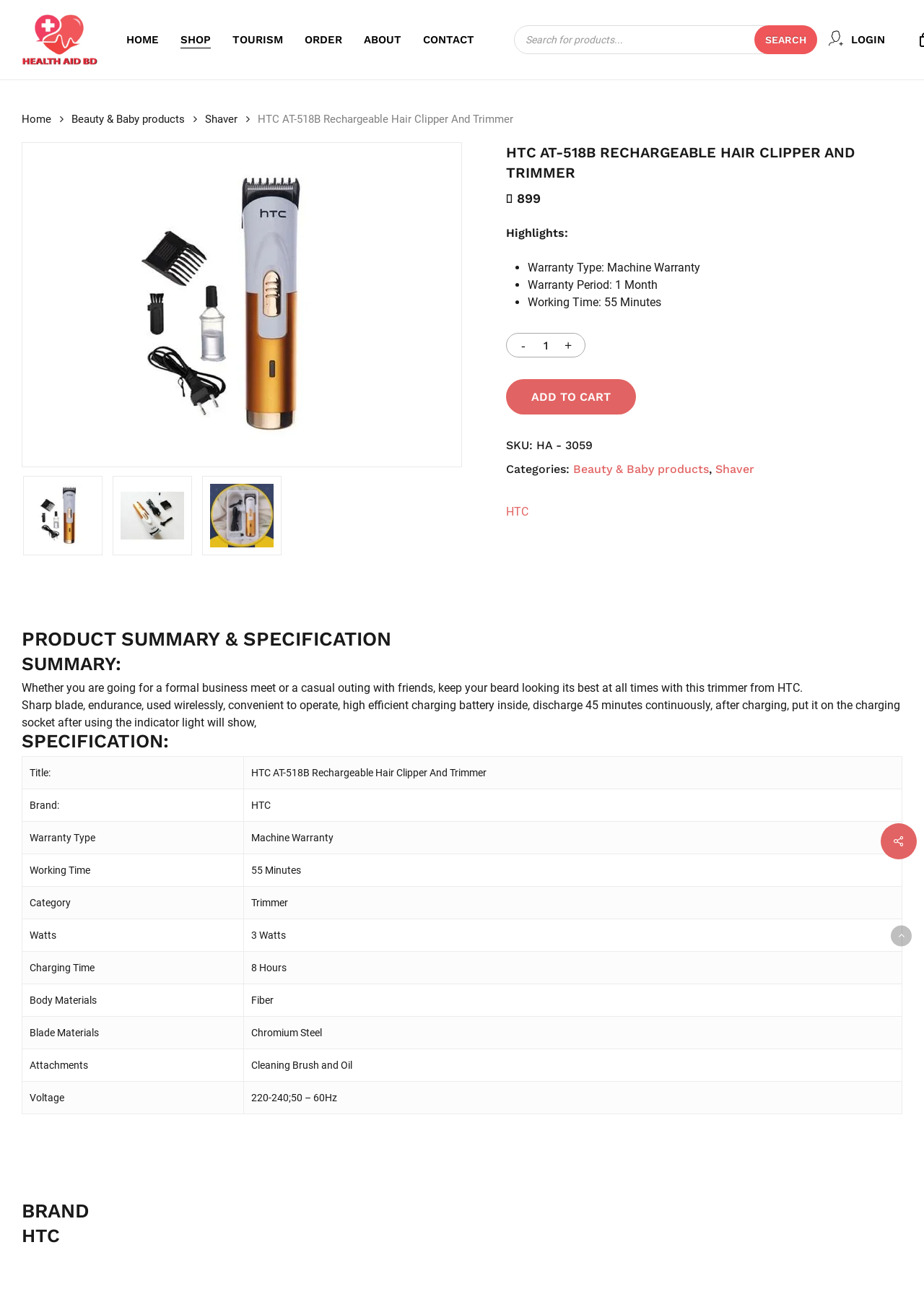Locate the bounding box coordinates of the element's region that should be clicked to carry out the following instruction: "Go to the 'Beauty & Baby products' category". The coordinates need to be four float numbers between 0 and 1, i.e., [left, top, right, bottom].

[0.62, 0.351, 0.767, 0.362]